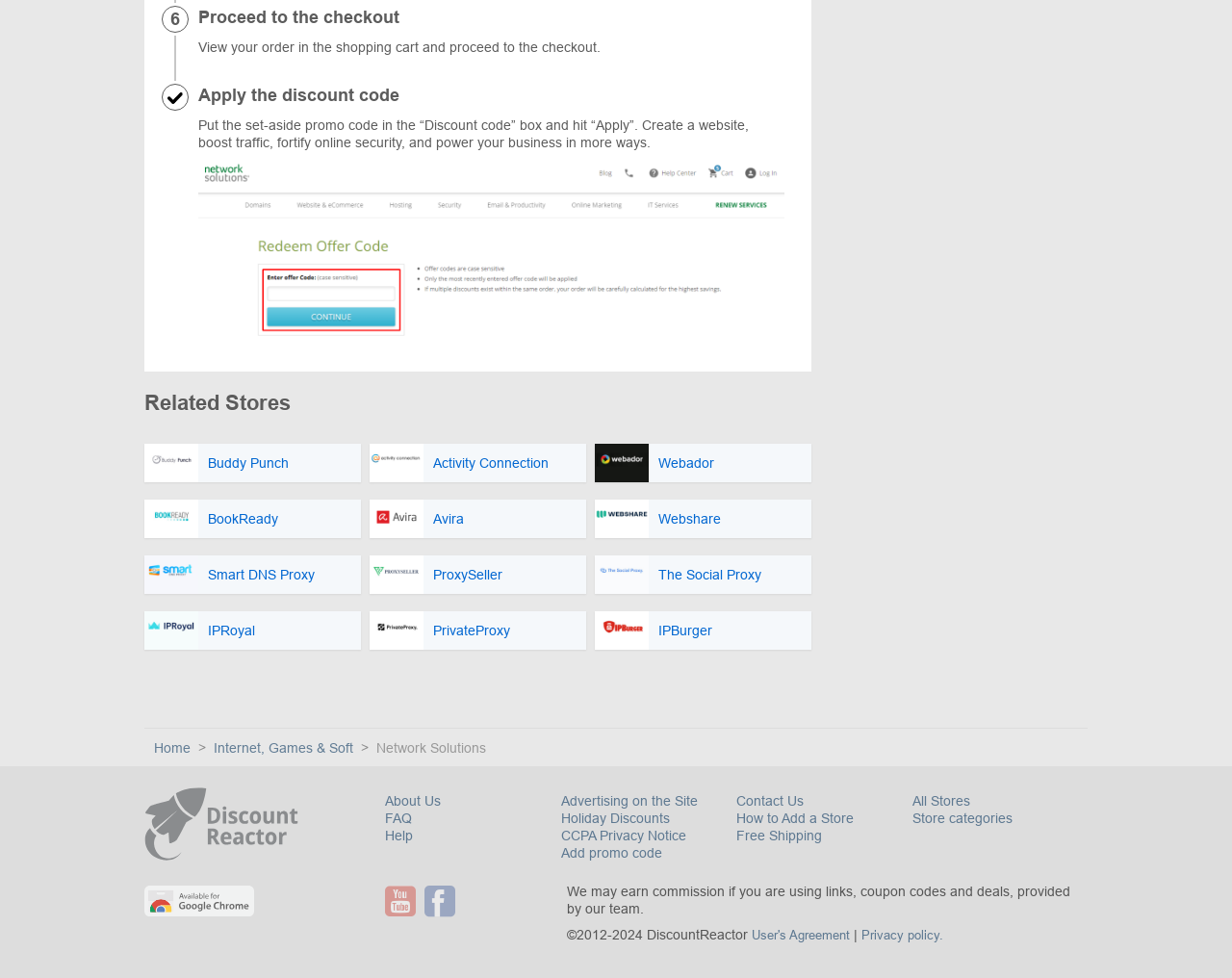Locate the bounding box of the UI element based on this description: "Smart DNS Proxy". Provide four float numbers between 0 and 1 as [left, top, right, bottom].

[0.117, 0.568, 0.293, 0.607]